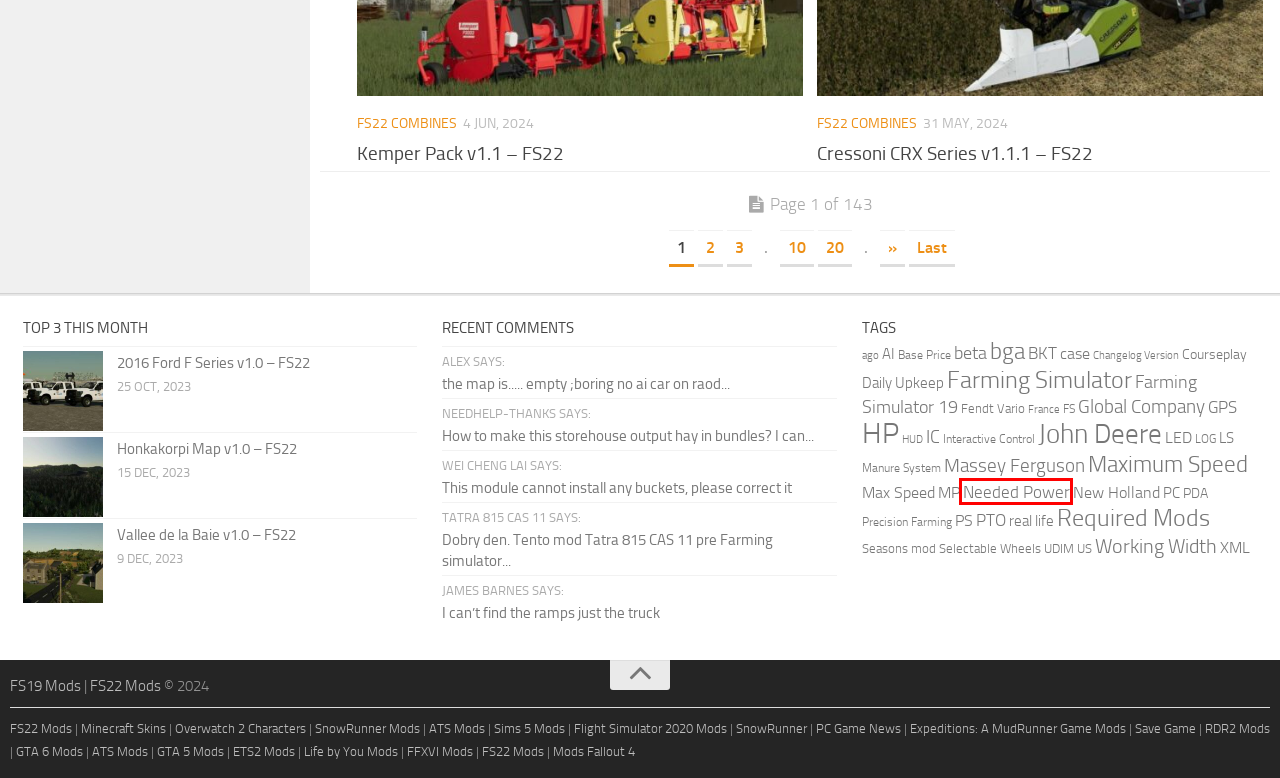Evaluate the webpage screenshot and identify the element within the red bounding box. Select the webpage description that best fits the new webpage after clicking the highlighted element. Here are the candidates:
A. Global Company Mods - Farming Simulator 19 Mods | FS19 Mods
B. John Deere Mods - Farming Simulator 19 Mods | FS19 Mods
C. Working Width Mods - Farming Simulator 19 Mods | FS19 Mods
D. Fendt Vario Mods - Farming Simulator 19 Mods | FS19 Mods
E. HP Mods - Farming Simulator 19 Mods | FS19 Mods
F. bga Mods - Farming Simulator 19 Mods | FS19 Mods
G. Needed Power Mods - Farming Simulator 19 Mods | FS19 Mods
H. Gaming News | Video Game News | PC / Console

G